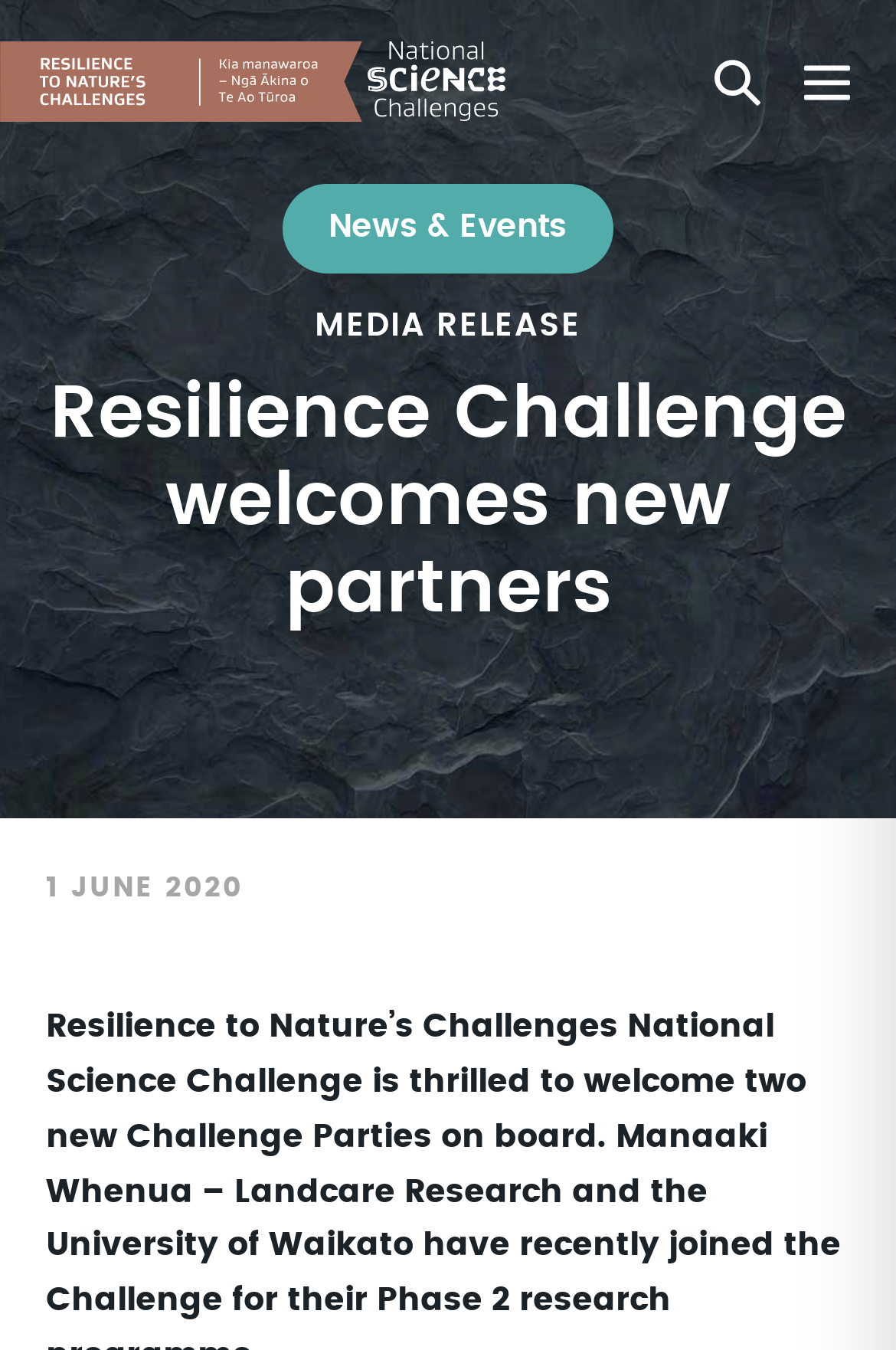What type of element is 'Search Toggle'?
Respond with a short answer, either a single word or a phrase, based on the image.

button